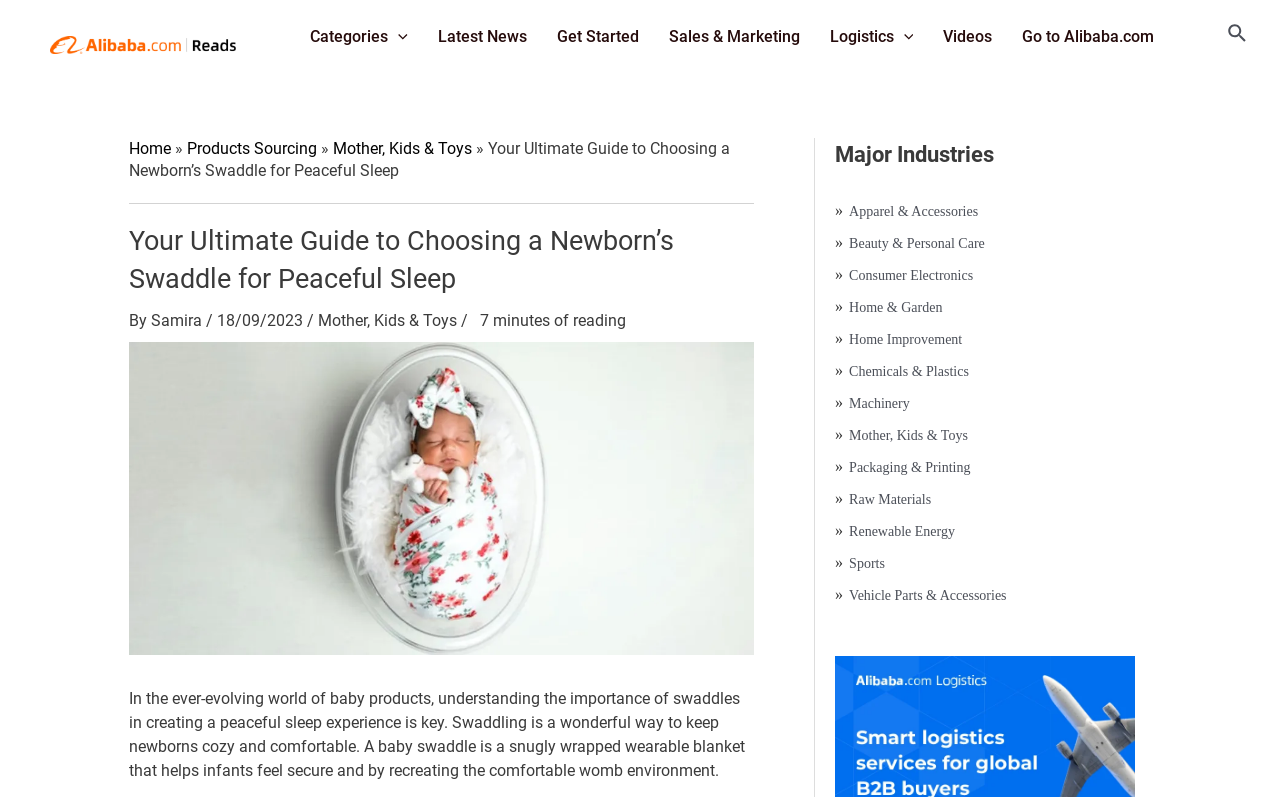What is the author of the article?
Using the image as a reference, deliver a detailed and thorough answer to the question.

The author of the article can be determined by reading the text 'By Samira' which indicates that the author's name is Samira.